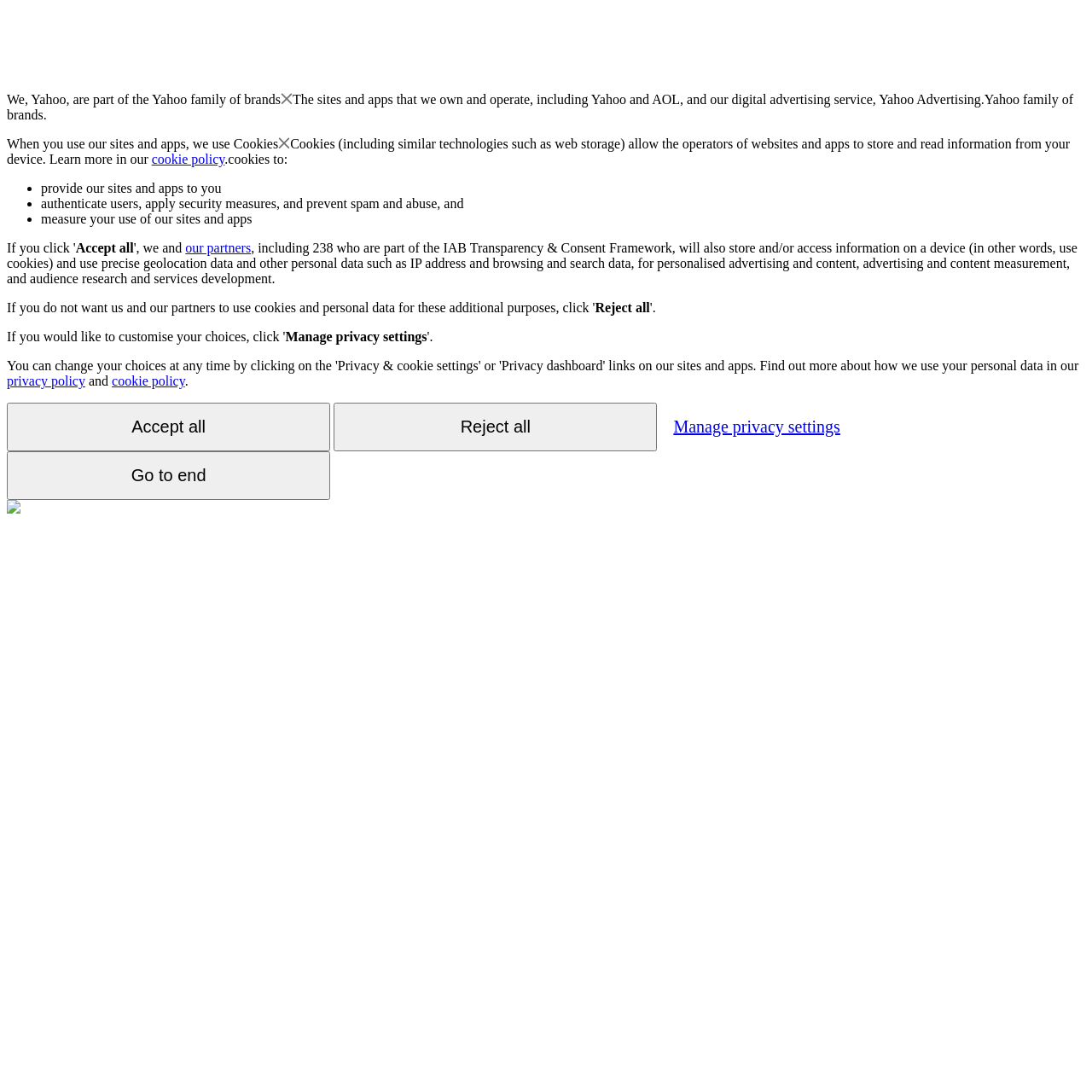Locate the bounding box coordinates of the clickable part needed for the task: "Click the 'Manage privacy settings' button".

[0.261, 0.302, 0.391, 0.315]